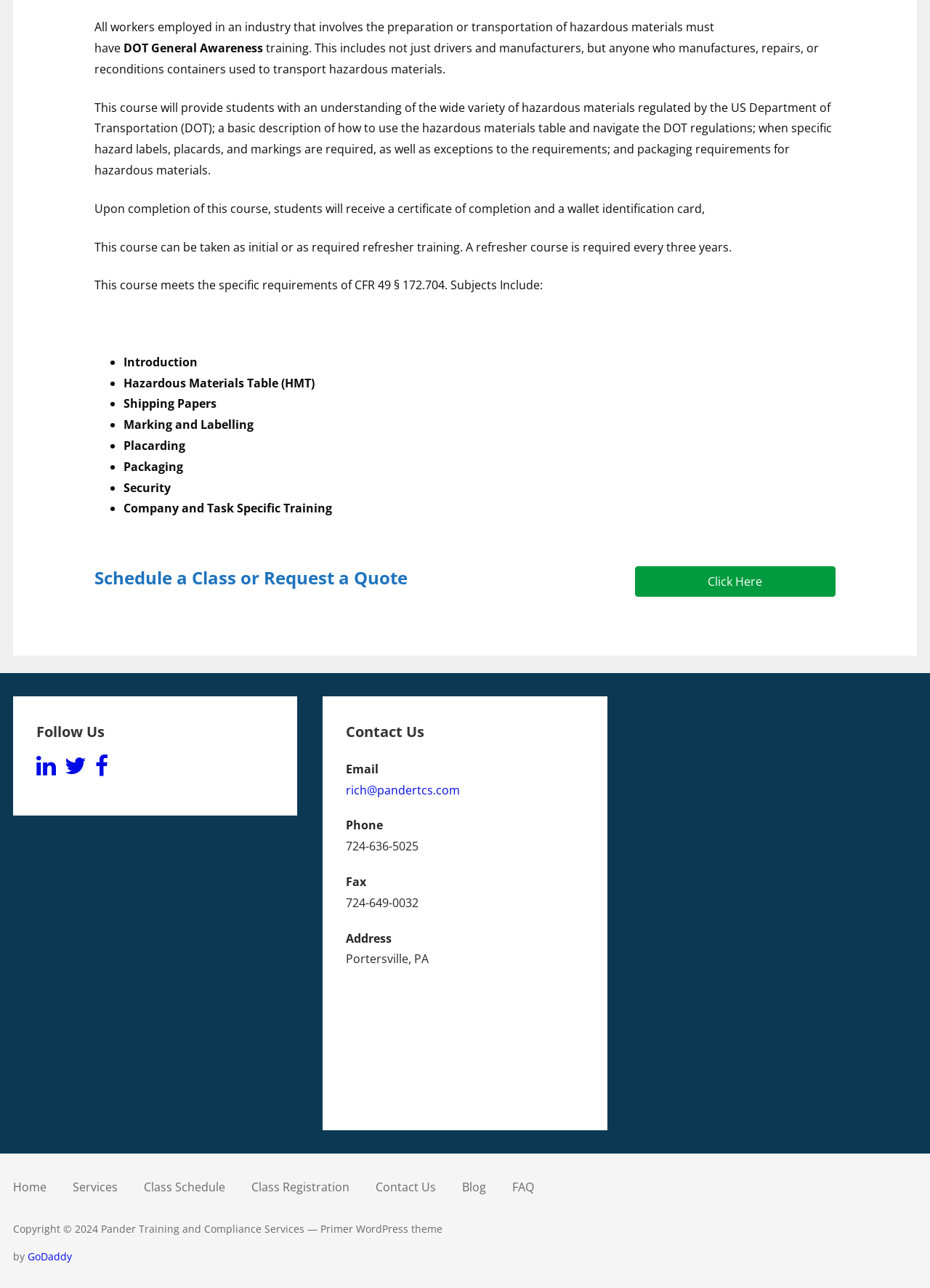Provide the bounding box coordinates of the UI element this sentence describes: "FAQ".

[0.551, 0.915, 0.574, 0.928]